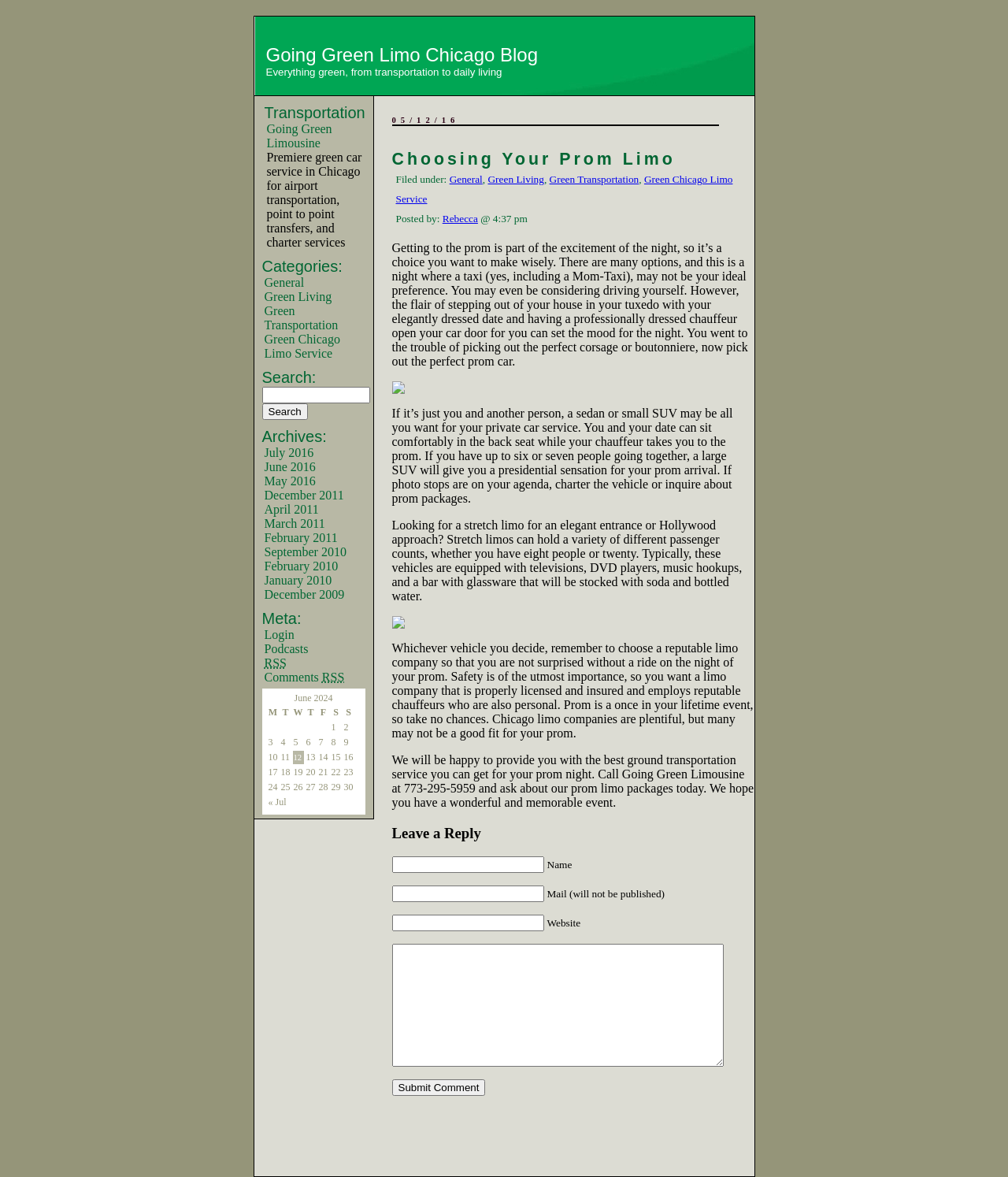Extract the bounding box for the UI element that matches this description: "Green Chicago Limo Service".

[0.262, 0.282, 0.337, 0.306]